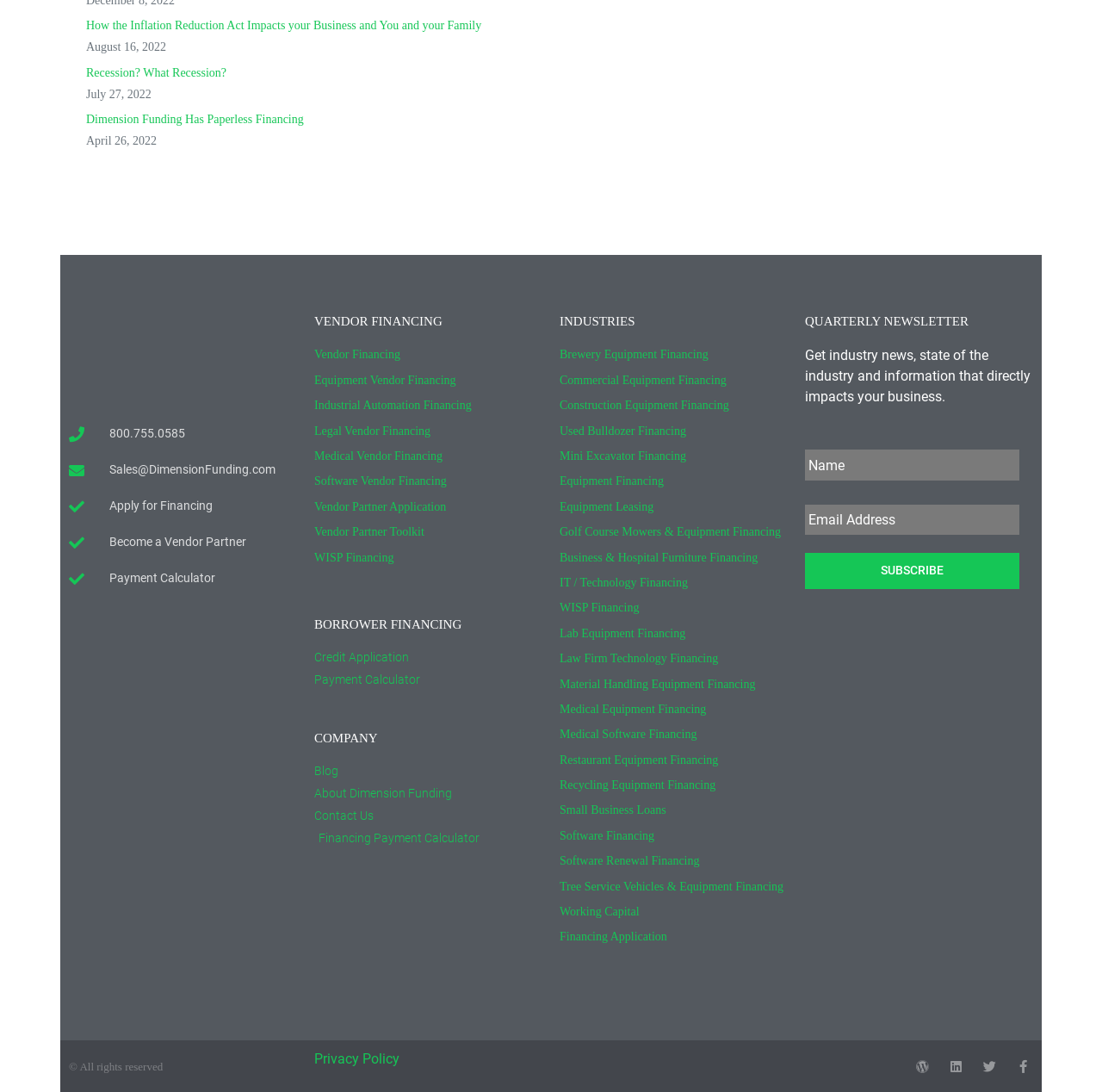Please determine the bounding box coordinates of the element's region to click for the following instruction: "Read the 'Recession? What Recession?' article".

[0.078, 0.06, 0.205, 0.072]